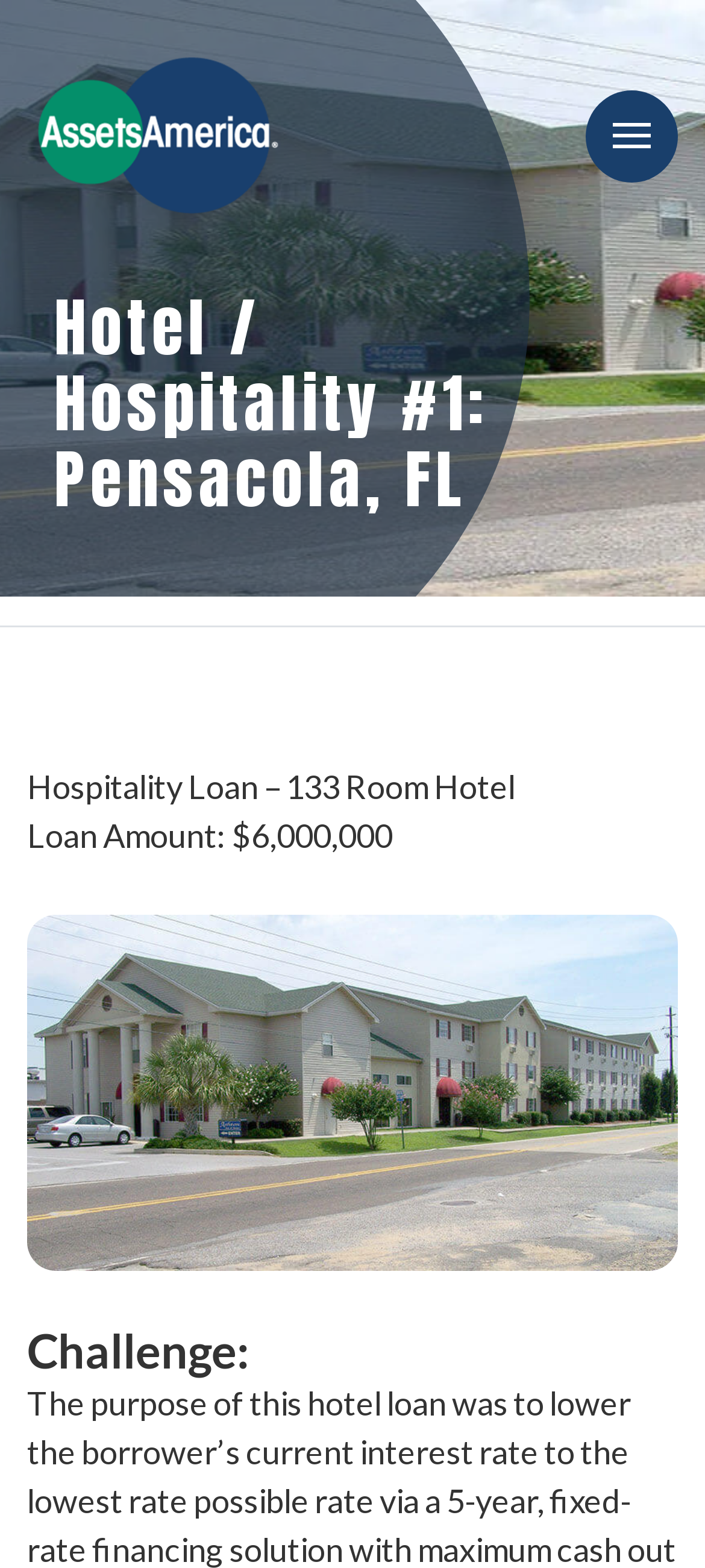How many rooms does the hotel have?
Give a comprehensive and detailed explanation for the question.

I found the number of rooms by looking at the text 'Hospitality Loan – 133 Room Hotel' which mentions the number of rooms in the hotel.